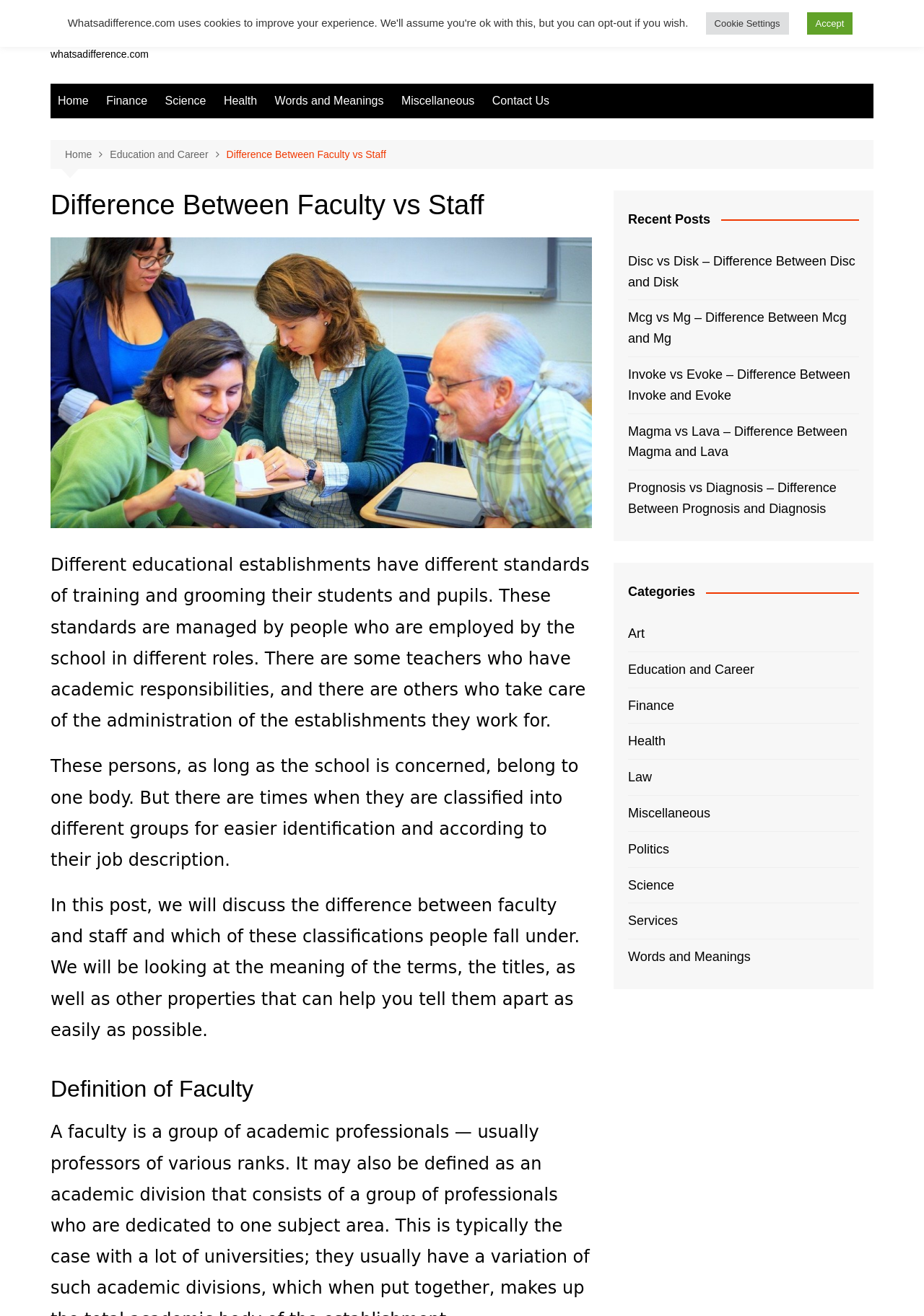What is the main topic of this webpage?
Examine the image and provide an in-depth answer to the question.

The main topic of this webpage is the difference between faculty and staff, which is evident from the heading 'Difference Between Faculty vs Staff' and the introductory paragraph that discusses the roles of people employed by educational establishments.